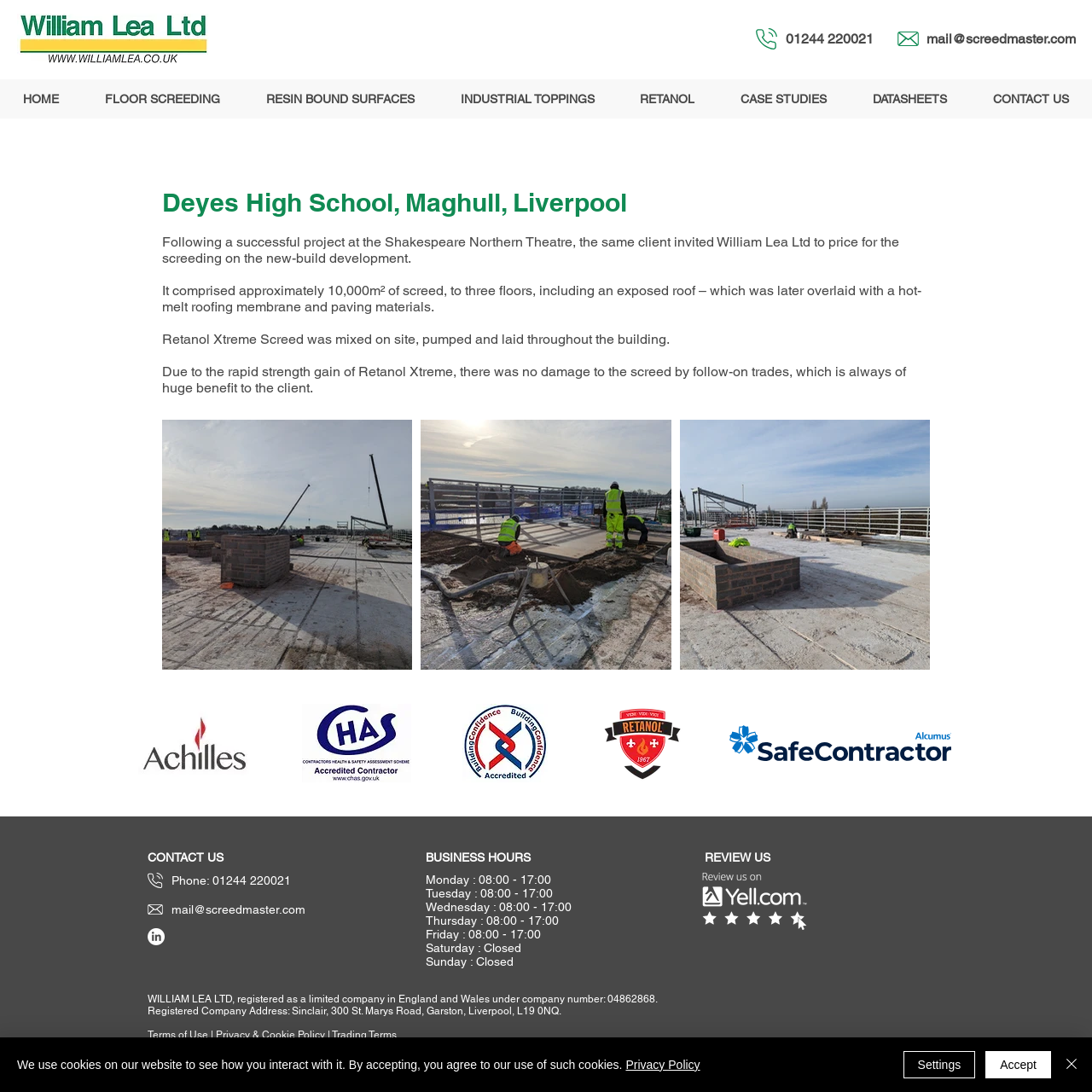Review the image closely and give a comprehensive answer to the question: What type of screed was used in the project?

The type of screed is obtained from the text 'Retanol Xtreme Screed was mixed on site, pumped and laid throughout the building.' in the main content section of the webpage.